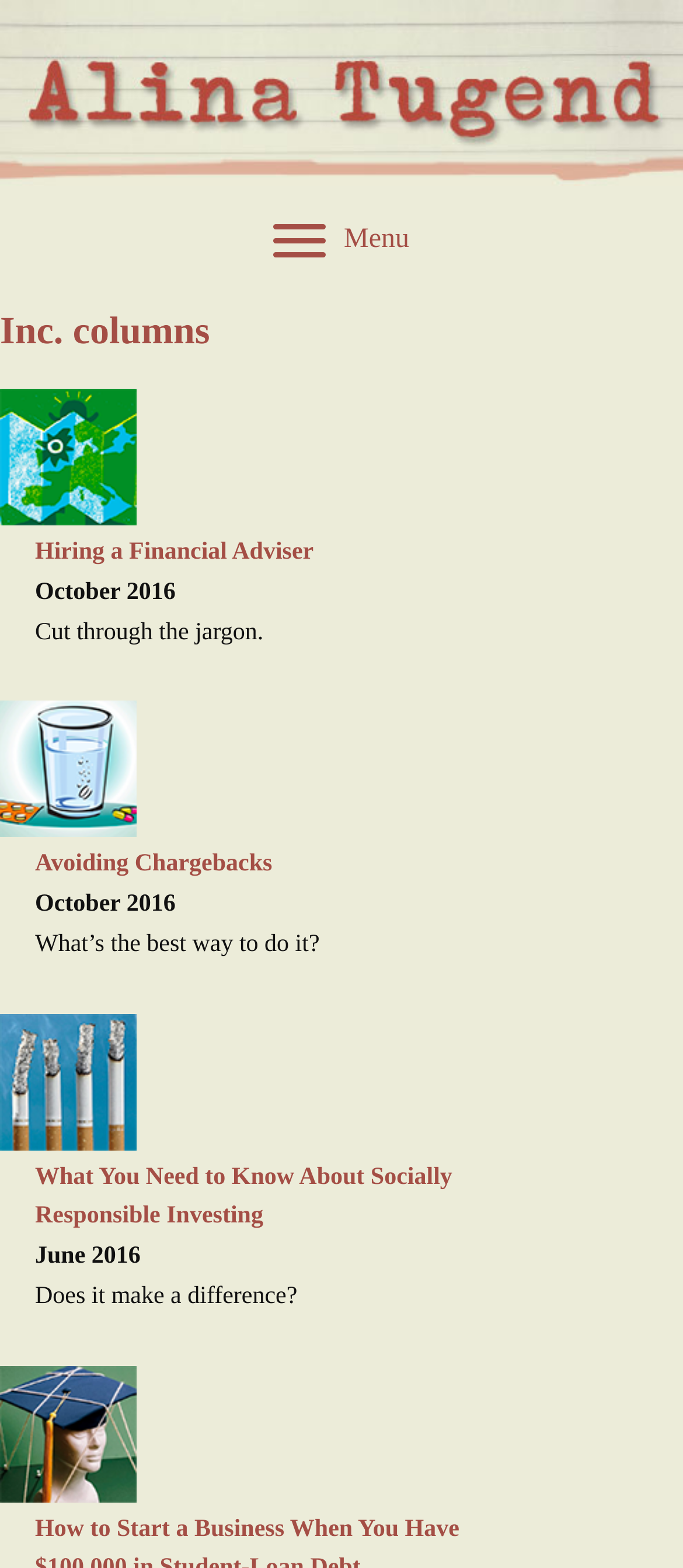Respond to the question below with a single word or phrase:
What is the theme of the second image?

Financial